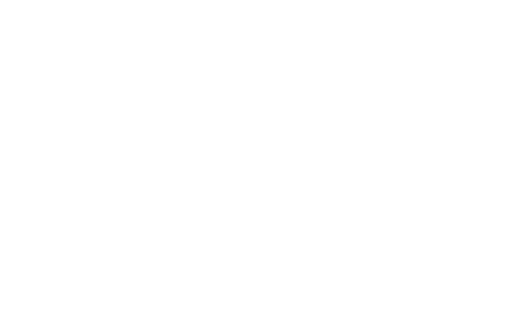Refer to the image and answer the question with as much detail as possible: What values does the company emphasize?

The caption highlights the company's focus on personalized service and extensive network, which are the core values that Mortimer Bell International emphasizes in its recruitment services.